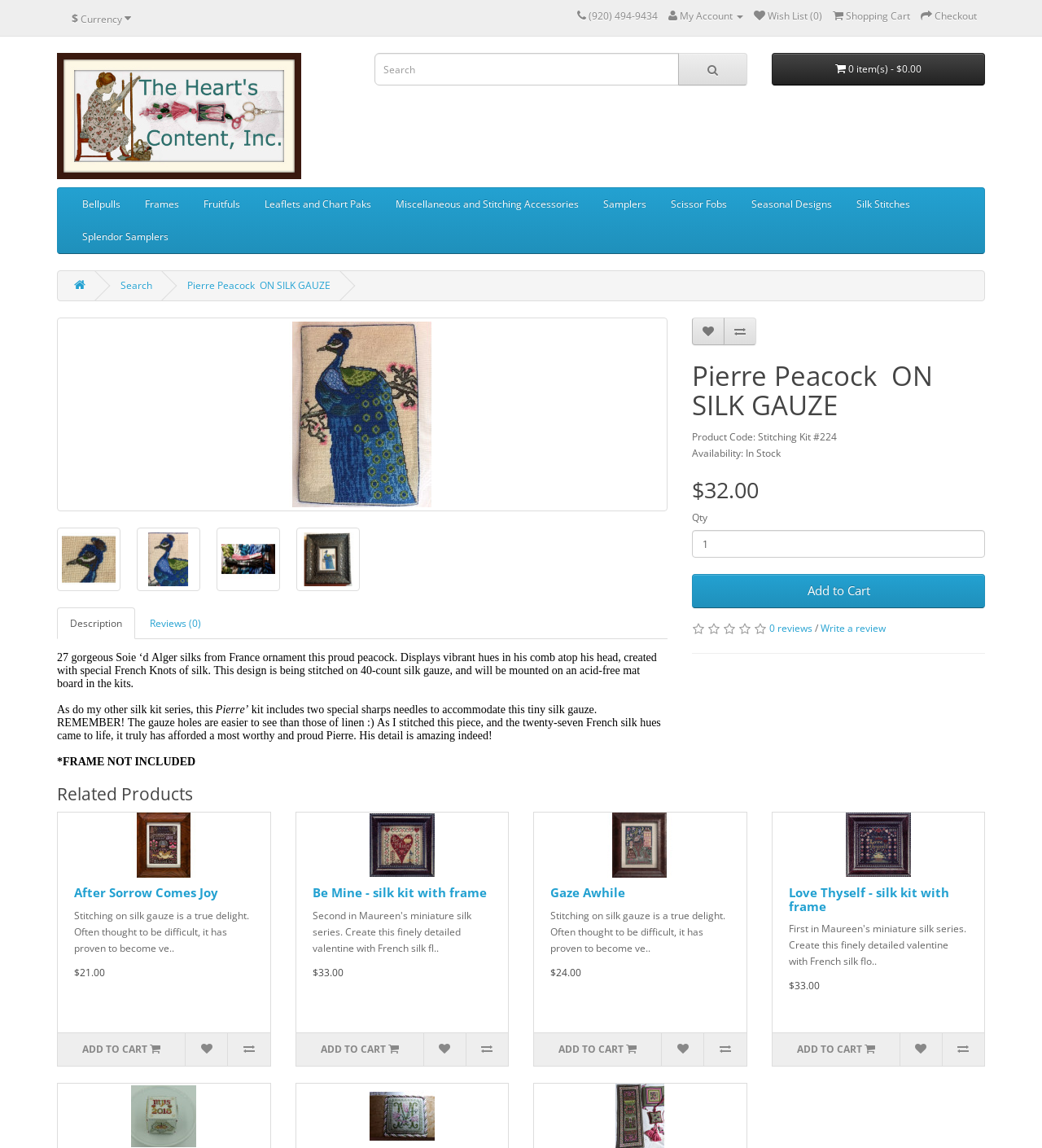Convey a detailed summary of the webpage, mentioning all key elements.

This webpage is about a product called "Pierre Peacock ON SILK GAUZE", which is a stitching kit. At the top of the page, there is a navigation bar with several links, including a currency selector, a search bar, and links to the shopping cart, checkout, and account information. Below the navigation bar, there is a banner with the company name "The Hearts Content, Inc." and a search bar.

The main content of the page is divided into two sections. The left section displays a large image of the product, which is a peacock made of silk threads on a silk gauze background. Below the image, there are several links to related products.

The right section of the page contains detailed information about the product, including a description, reviews, and product details. The description explains that the product is a stitching kit that includes 27 gorgeous Soie 'd Alger silks from France, which are used to create a vibrant peacock design on 40-count silk gauze. The kit also includes two special sharps needles and will be mounted on an acid-free mat board.

Below the description, there are links to reviews and a button to add the product to the shopping cart. The product details include the product code, availability, and price, which is $32.00. There is also a quantity selector and a button to add the product to the cart.

Further down the page, there is a section called "Related Products" that displays three products with images, descriptions, and prices. Each product has a button to add it to the cart.

Overall, the webpage is well-organized and easy to navigate, with clear and concise product information and a prominent call-to-action to add the product to the cart.